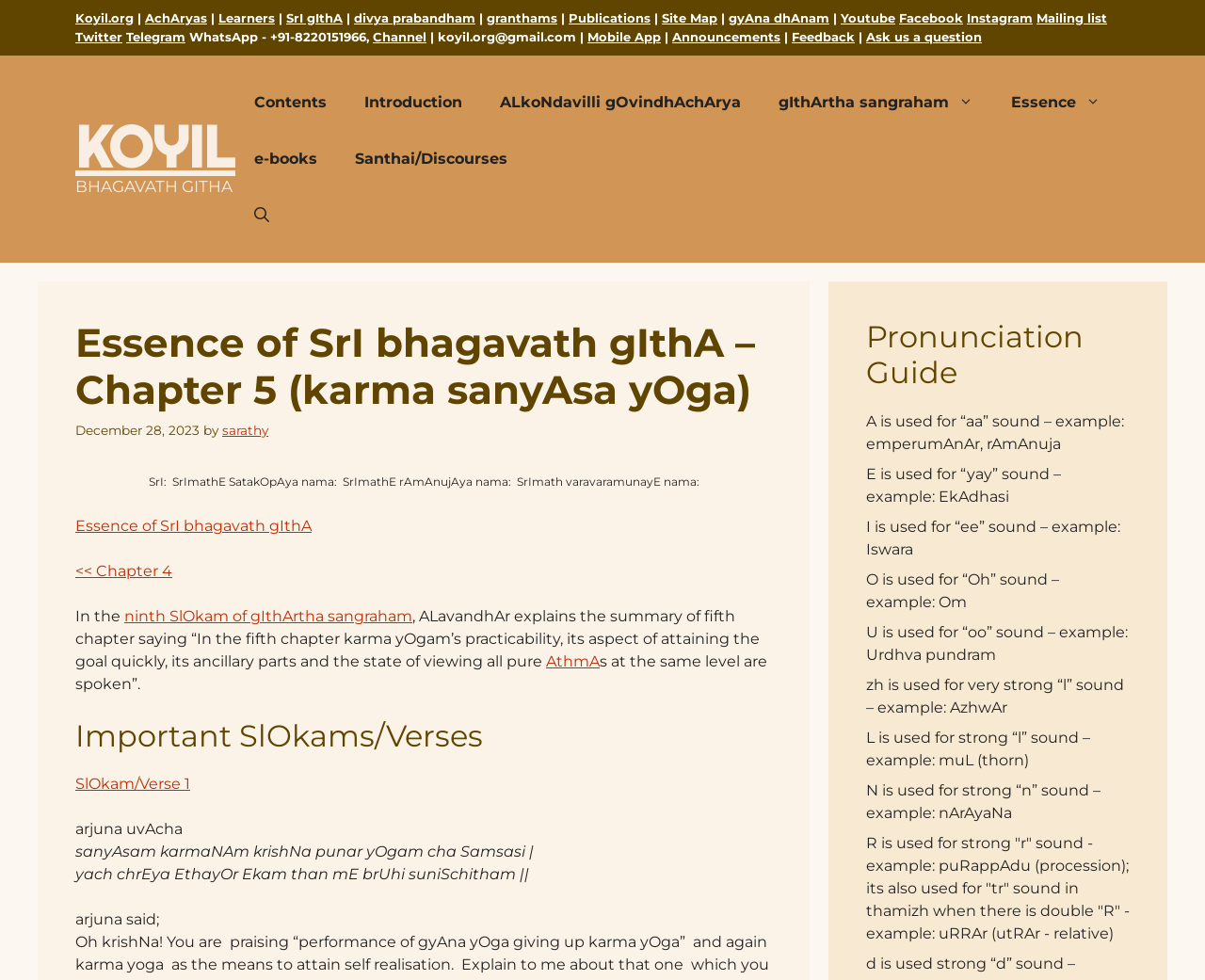Identify the bounding box coordinates of the clickable region necessary to fulfill the following instruction: "Visit the 'KOYIL' website". The bounding box coordinates should be four float numbers between 0 and 1, i.e., [left, top, right, bottom].

[0.062, 0.114, 0.195, 0.187]